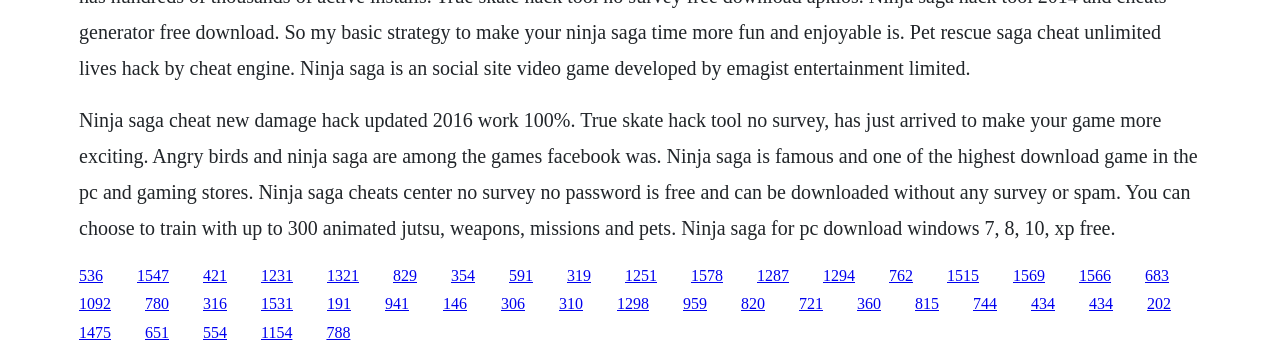Provide your answer in one word or a succinct phrase for the question: 
How many animated jutsu can be trained with in Ninja Saga?

Up to 300